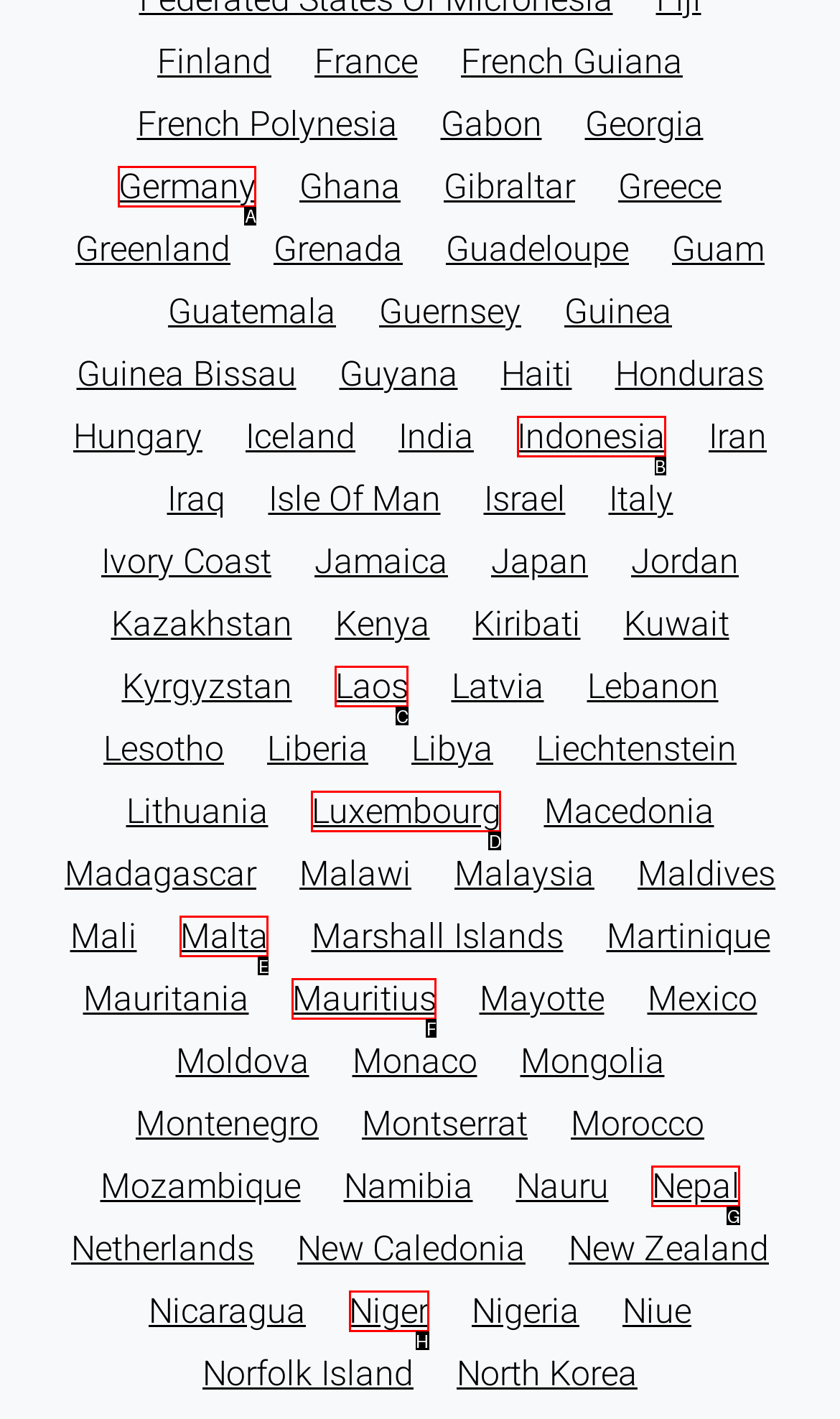Tell me which one HTML element I should click to complete this task: Visit Germany Answer with the option's letter from the given choices directly.

A